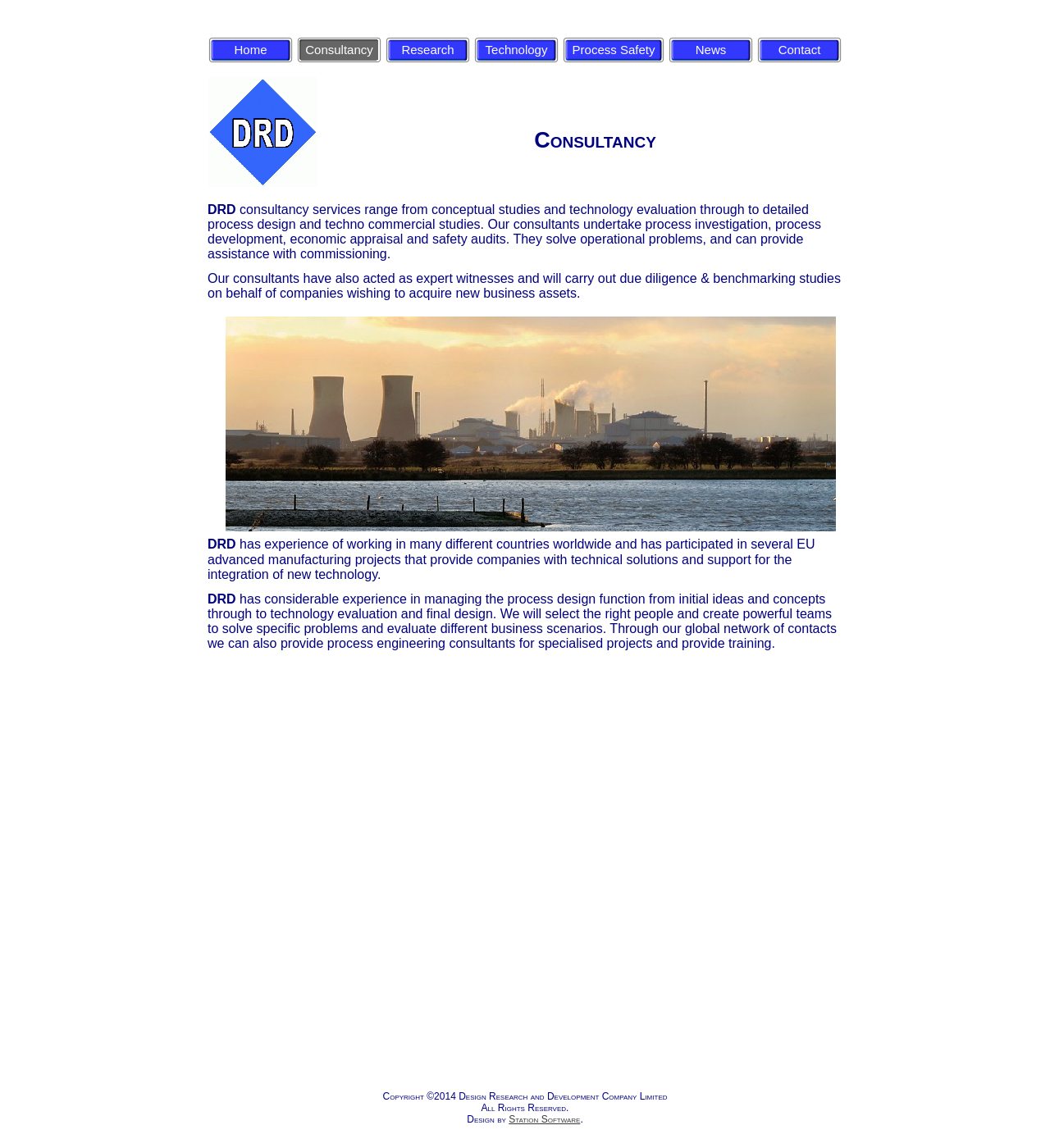What is the company's experience in process design?
Please use the image to provide a one-word or short phrase answer.

Managing from initial ideas to final design